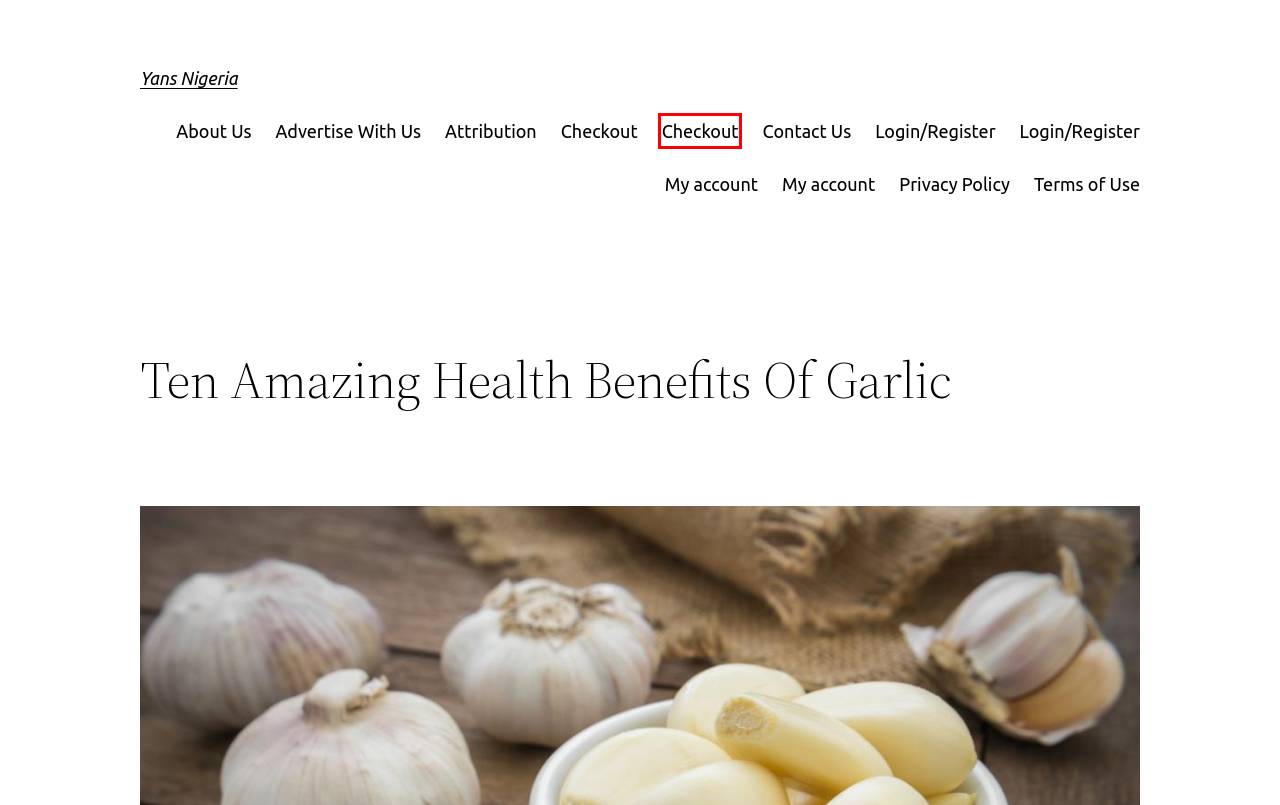Look at the screenshot of a webpage with a red bounding box and select the webpage description that best corresponds to the new page after clicking the element in the red box. Here are the options:
A. Privacy Policy
B. Attribution
C. Checkout
D. Terms of Use
E. Contact Us
F. Login/Register
G. My account
H. About Us

C